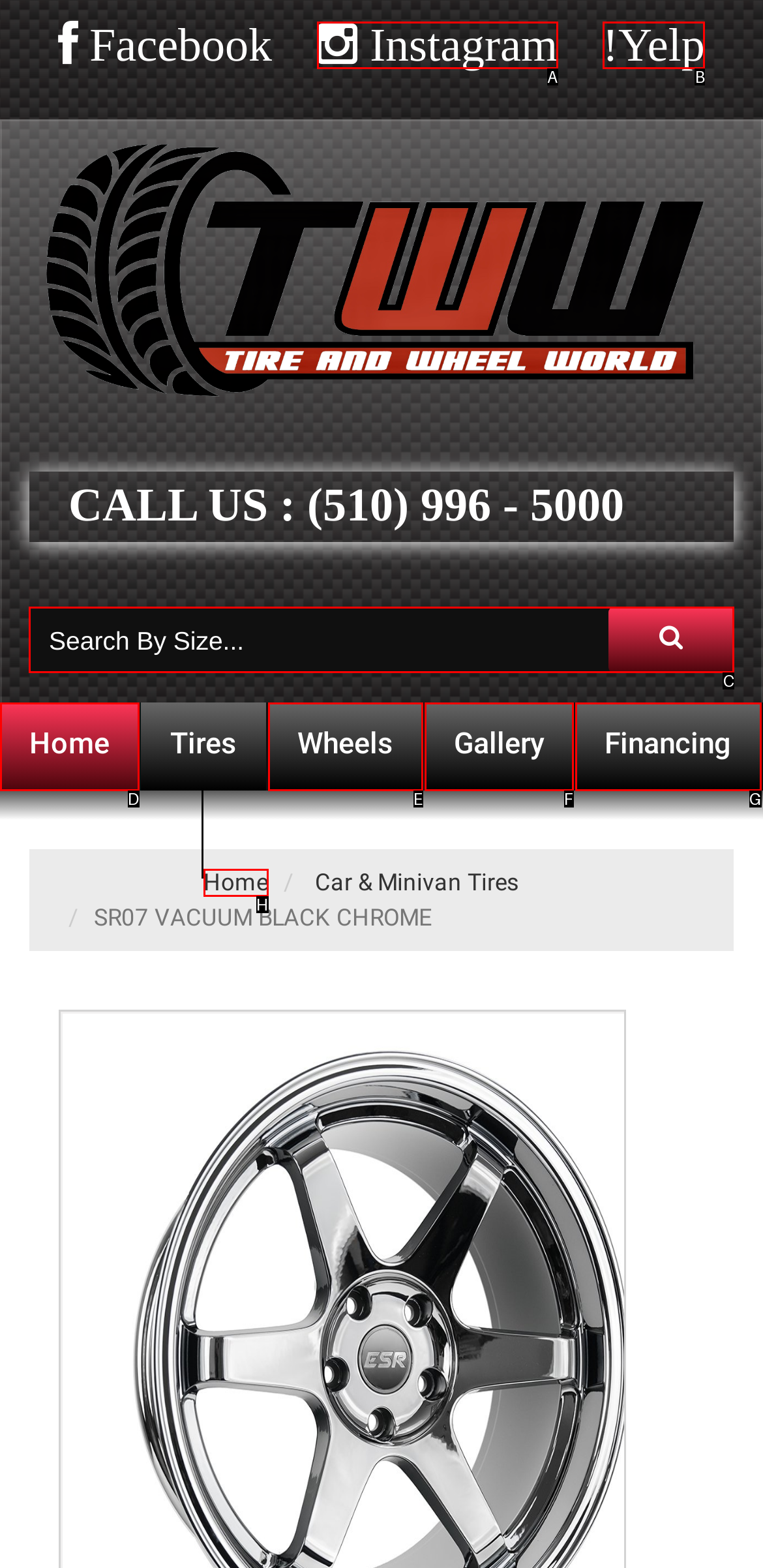Indicate which red-bounded element should be clicked to perform the task: Search for tires by size Answer with the letter of the correct option.

C